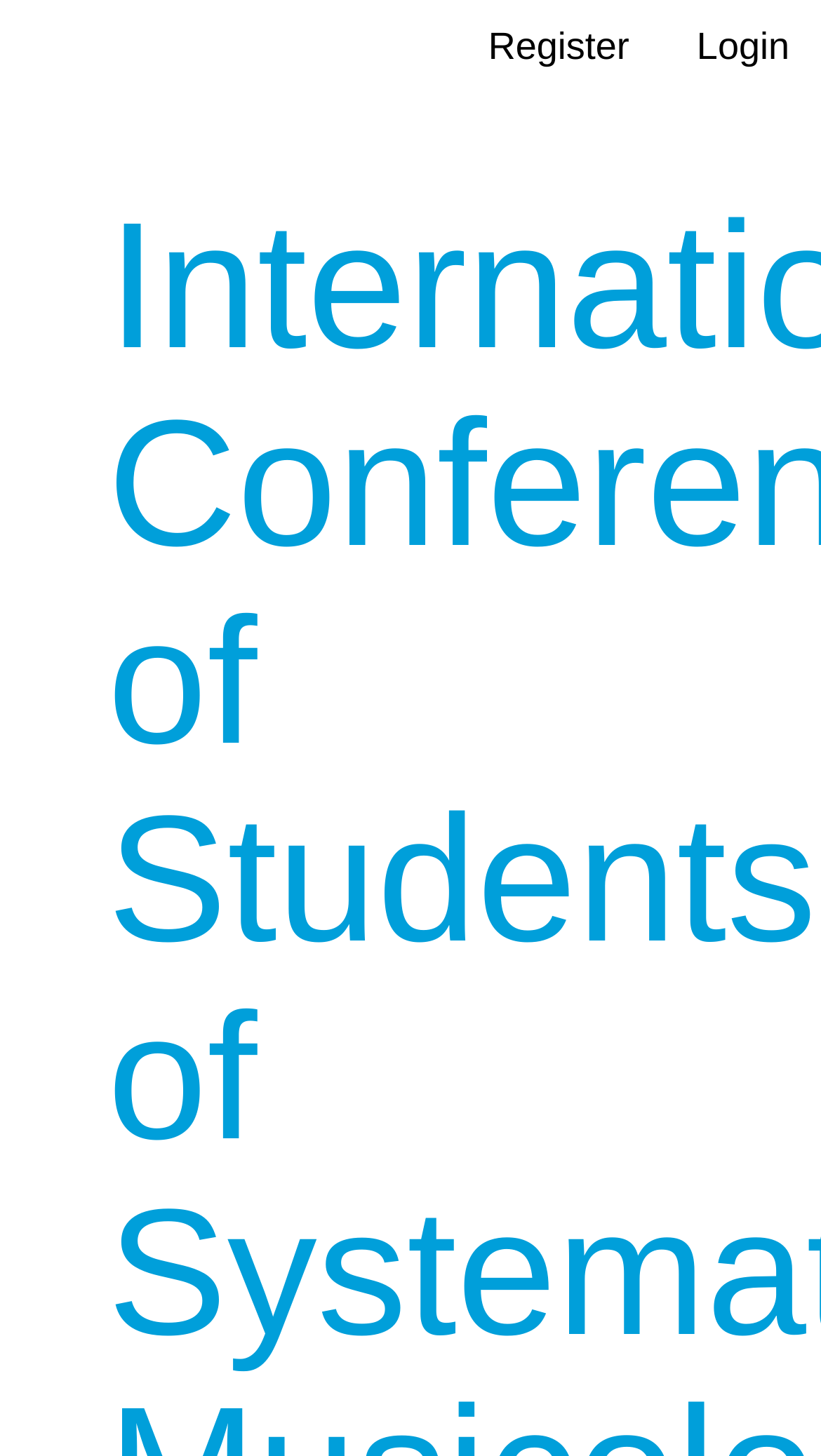How many login options are there?
Could you give a comprehensive explanation in response to this question?

I found a single 'Login' link at the top right of the webpage, indicating that there is only 1 login option.